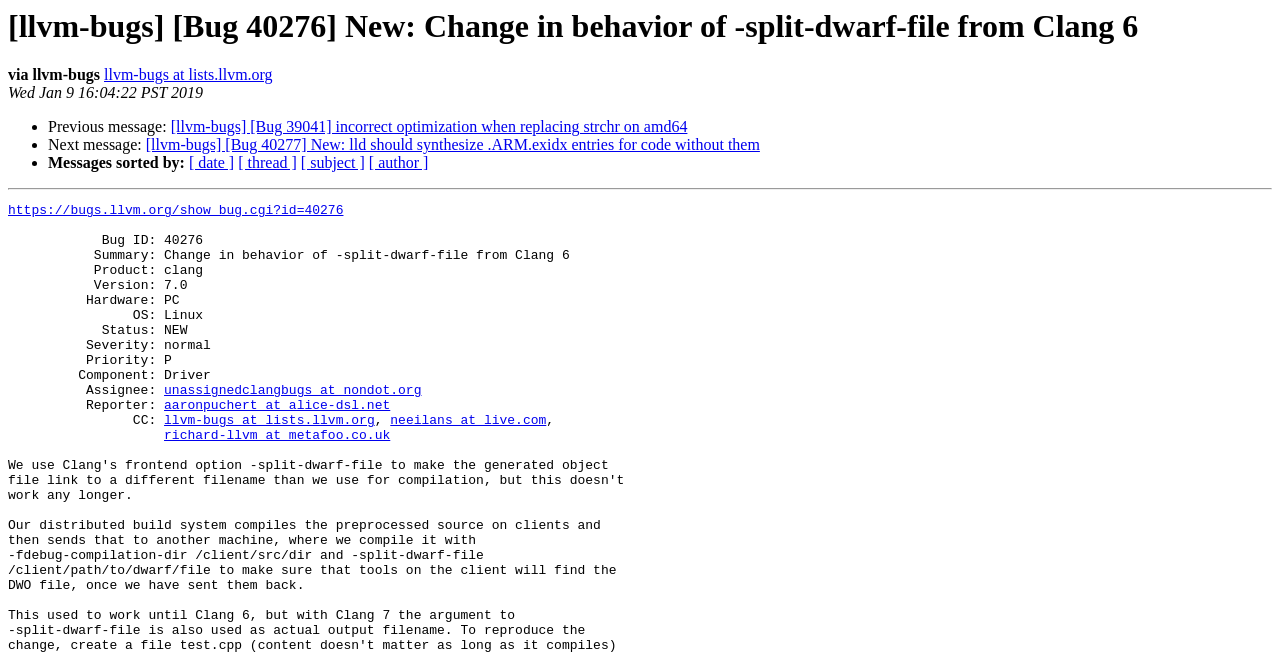What is the status of the bug?
Relying on the image, give a concise answer in one word or a brief phrase.

NEW